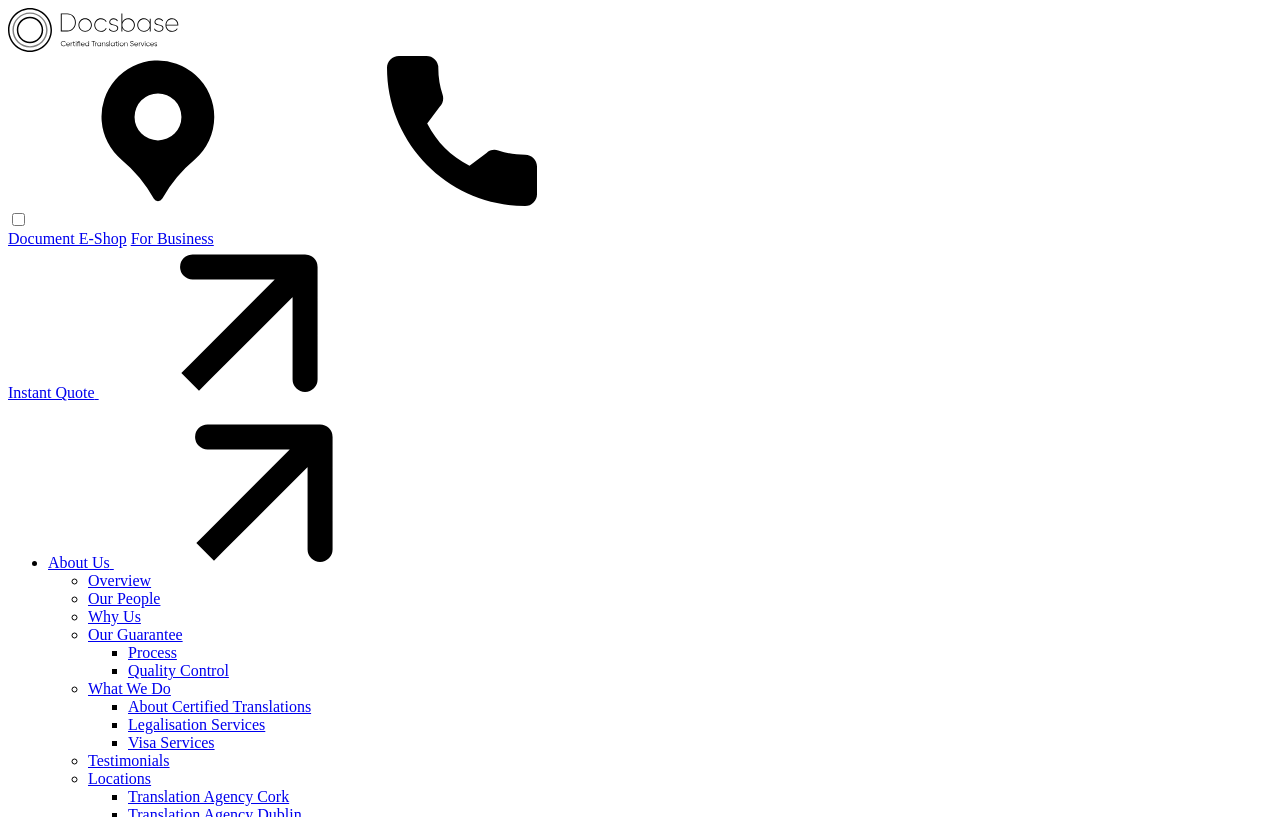Can you find the bounding box coordinates of the area I should click to execute the following instruction: "Download the dimensions of the space"?

None